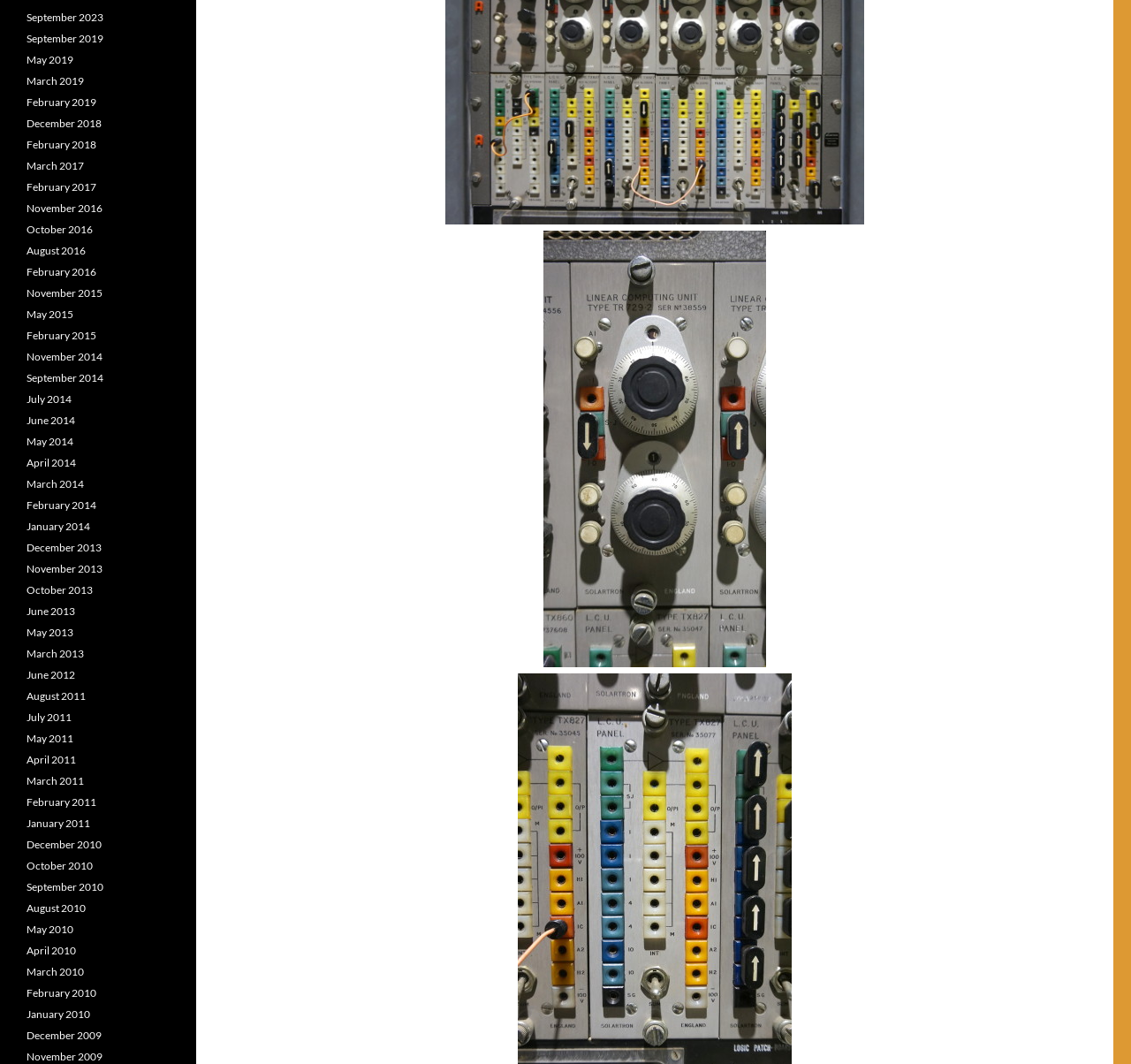What is the name of the product?
Your answer should be a single word or phrase derived from the screenshot.

Solartron Gent Pots